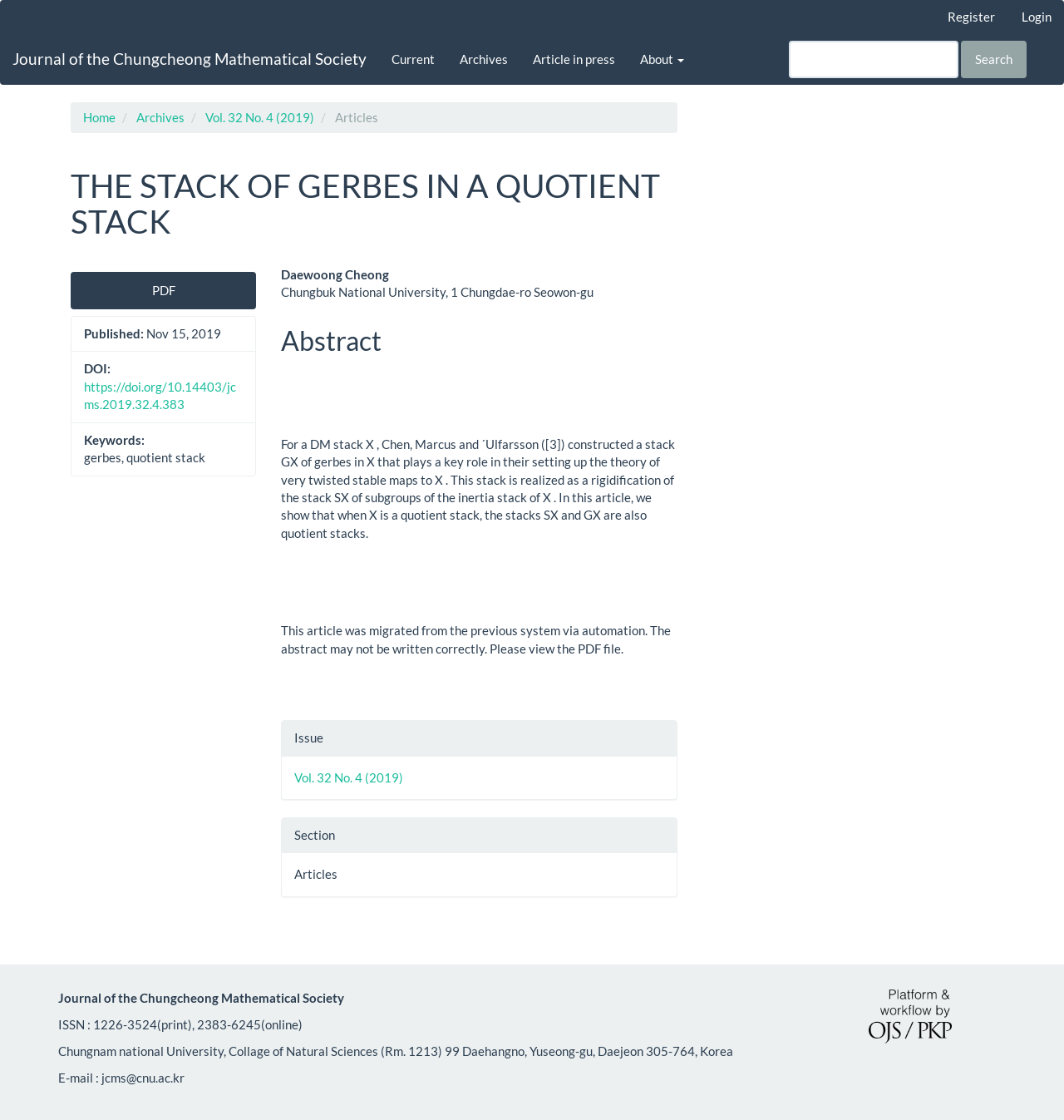What is the issue number of the journal?
Based on the screenshot, respond with a single word or phrase.

Vol. 32 No. 4 (2019)